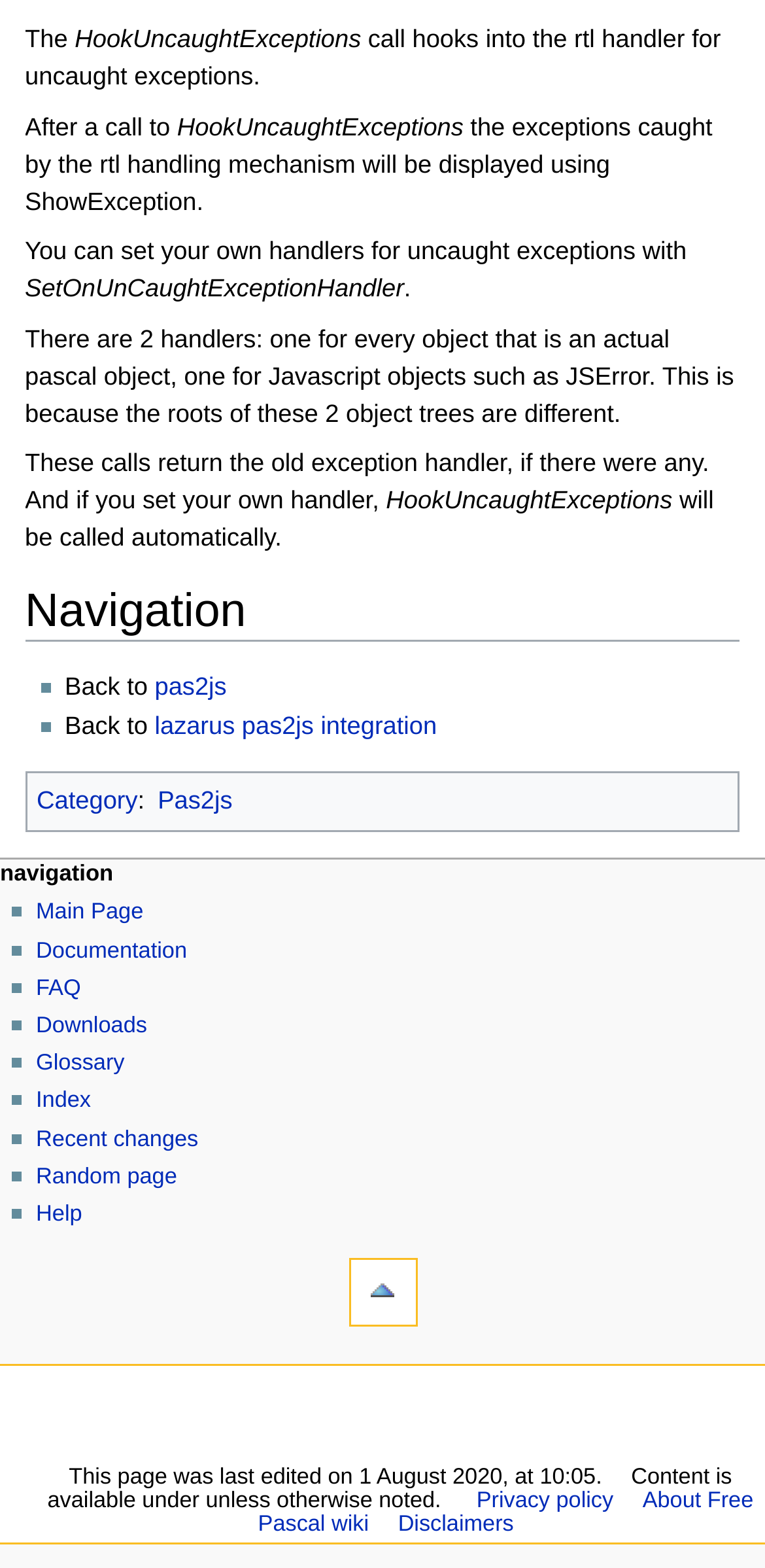Specify the bounding box coordinates of the region I need to click to perform the following instruction: "Read about Privacy policy". The coordinates must be four float numbers in the range of 0 to 1, i.e., [left, top, right, bottom].

[0.623, 0.95, 0.802, 0.965]